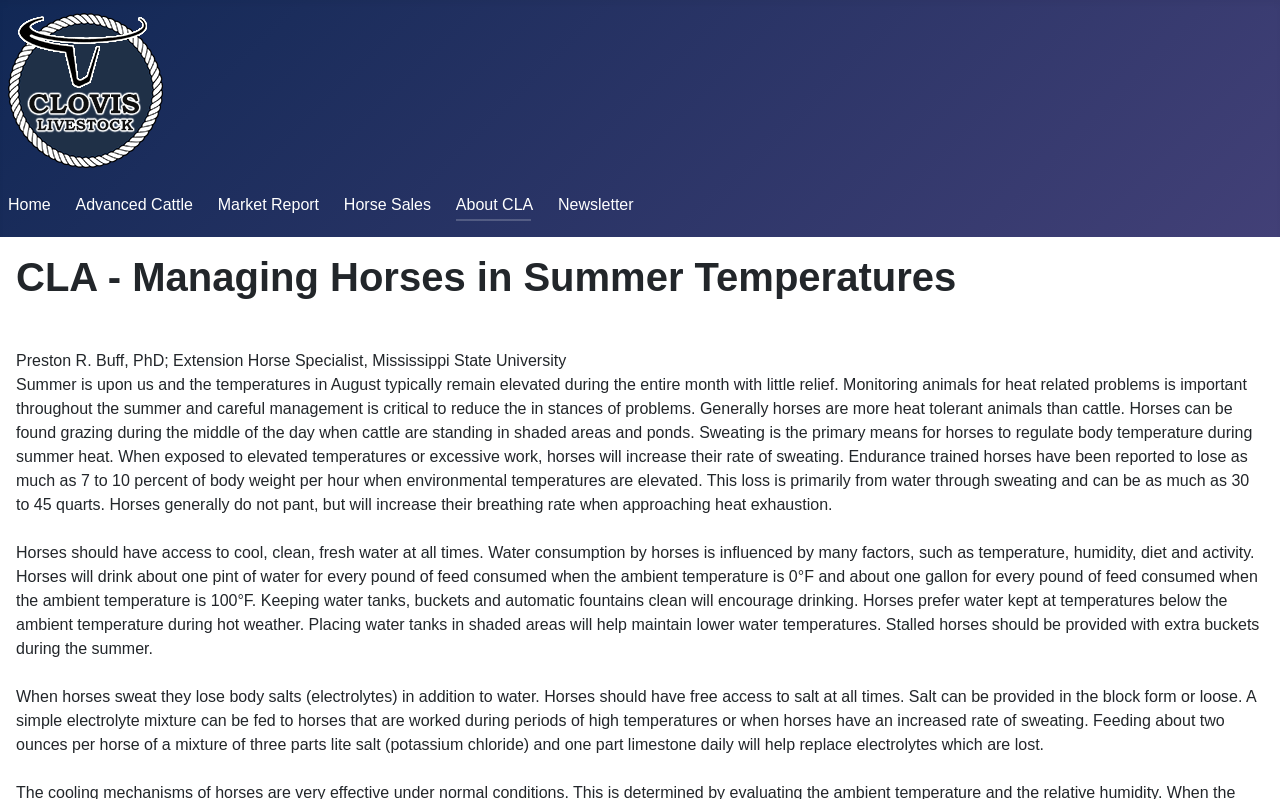Detail the various sections and features present on the webpage.

The webpage is about Clovis Livestock Auction, which markets cattle and horses in several states. At the top left, there is a logo image with a link to "Clovis Livestock Horse and Cattle". Next to it, there are several links to different sections of the website, including "Home", "Advanced Cattle", "Market Report", "Horse Sales", "About CLA", and "Newsletter".

Below these links, there is a heading that reads "CLA - Managing Horses in Summer Temperatures". This is followed by an article written by Preston R. Buff, PhD, an Extension Horse Specialist from Mississippi State University. The article discusses the importance of monitoring horses for heat-related problems during the summer and provides tips on how to manage horses in hot weather. It explains that horses are more heat-tolerant than cattle and that they regulate their body temperature through sweating. The article also emphasizes the importance of providing horses with access to cool, clean, and fresh water at all times, as well as free access to salt to replace lost electrolytes.

The article is divided into several paragraphs, with blank lines separating each section. The text is presented in a clear and readable format, making it easy to follow and understand. Overall, the webpage appears to be a informative resource for horse owners and those involved in the livestock industry.